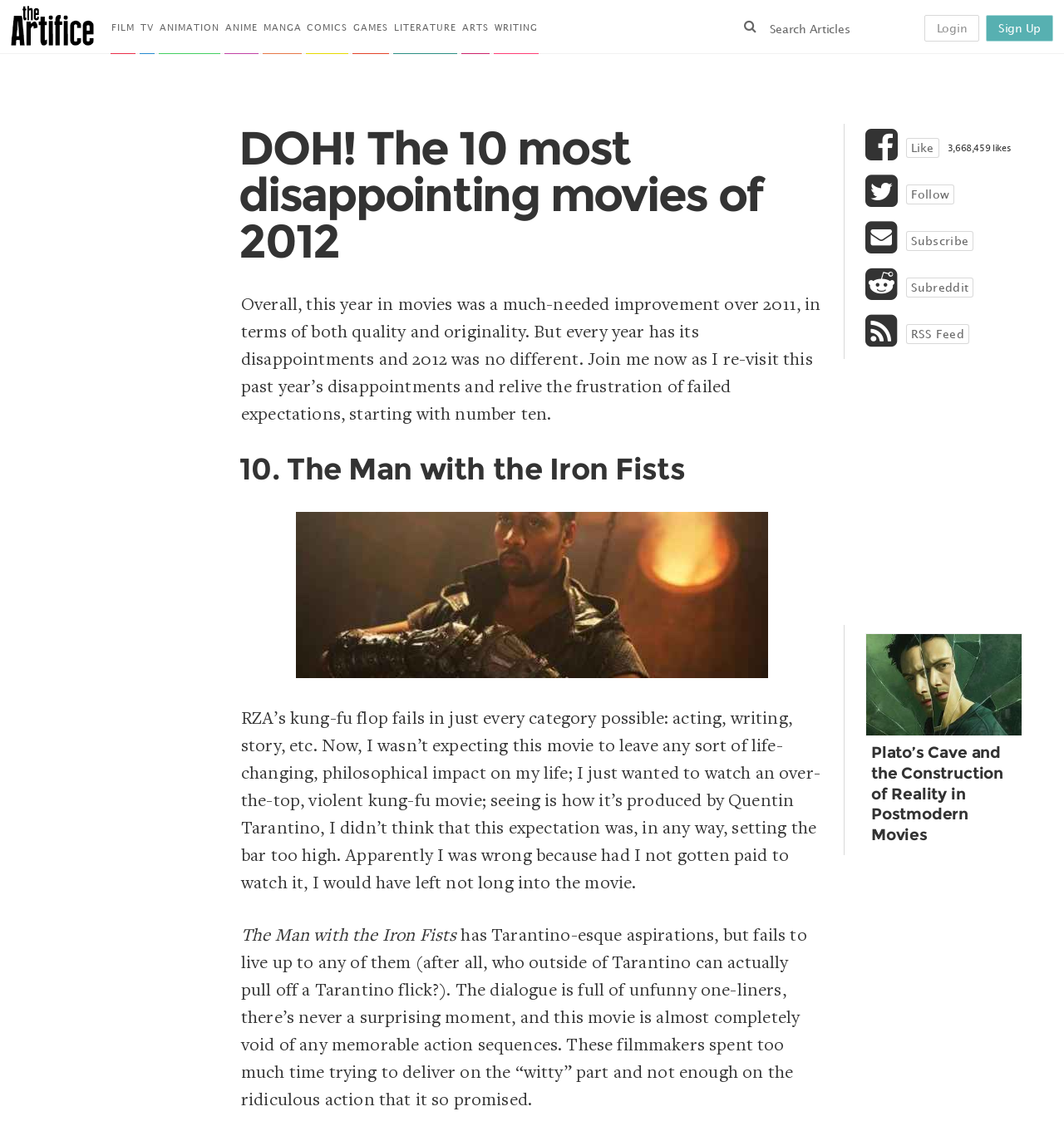Determine the coordinates of the bounding box for the clickable area needed to execute this instruction: "Learn more about cancer diagnosis".

None